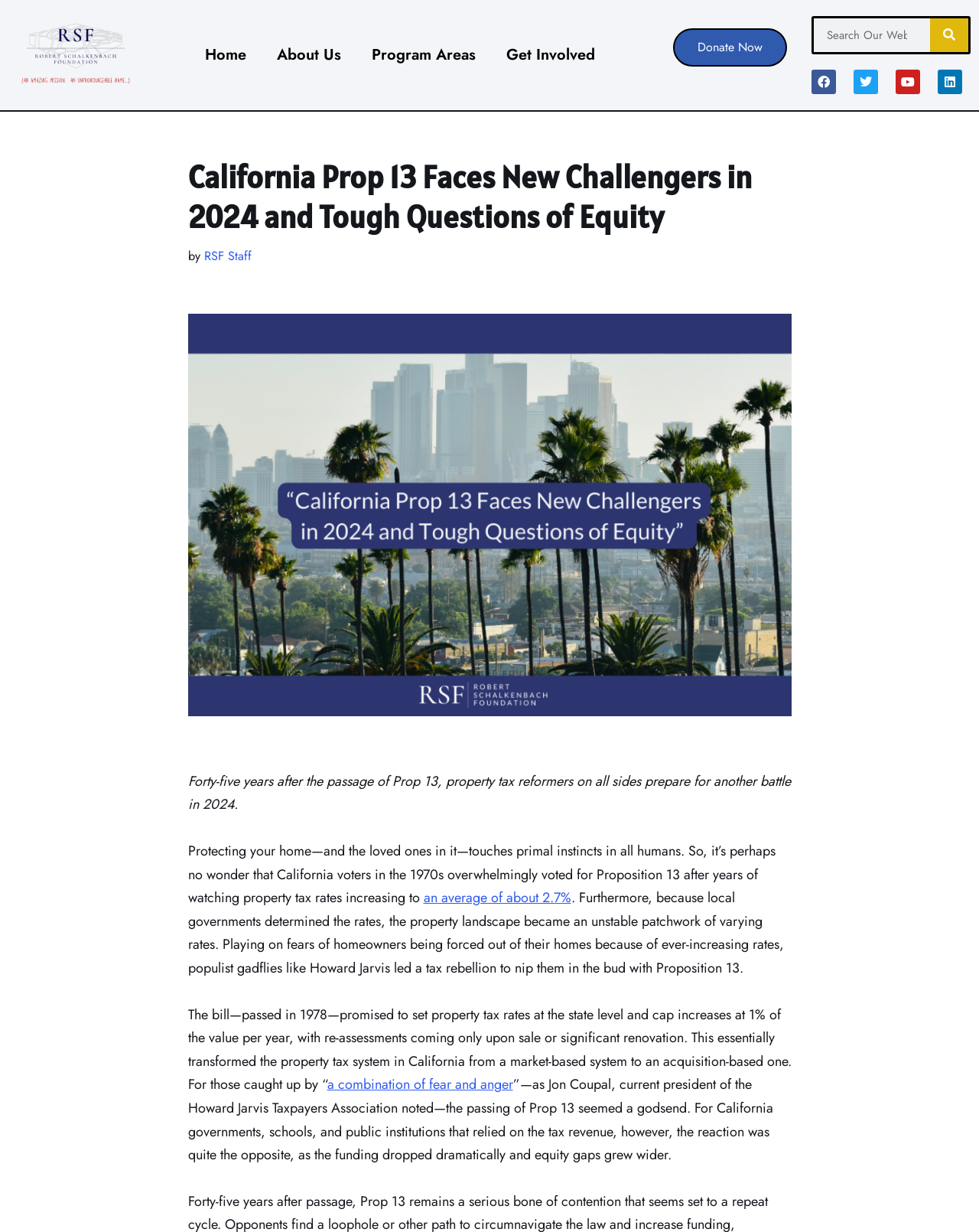Find the bounding box coordinates for the area that must be clicked to perform this action: "Read the article by RSF Staff".

[0.208, 0.2, 0.257, 0.215]